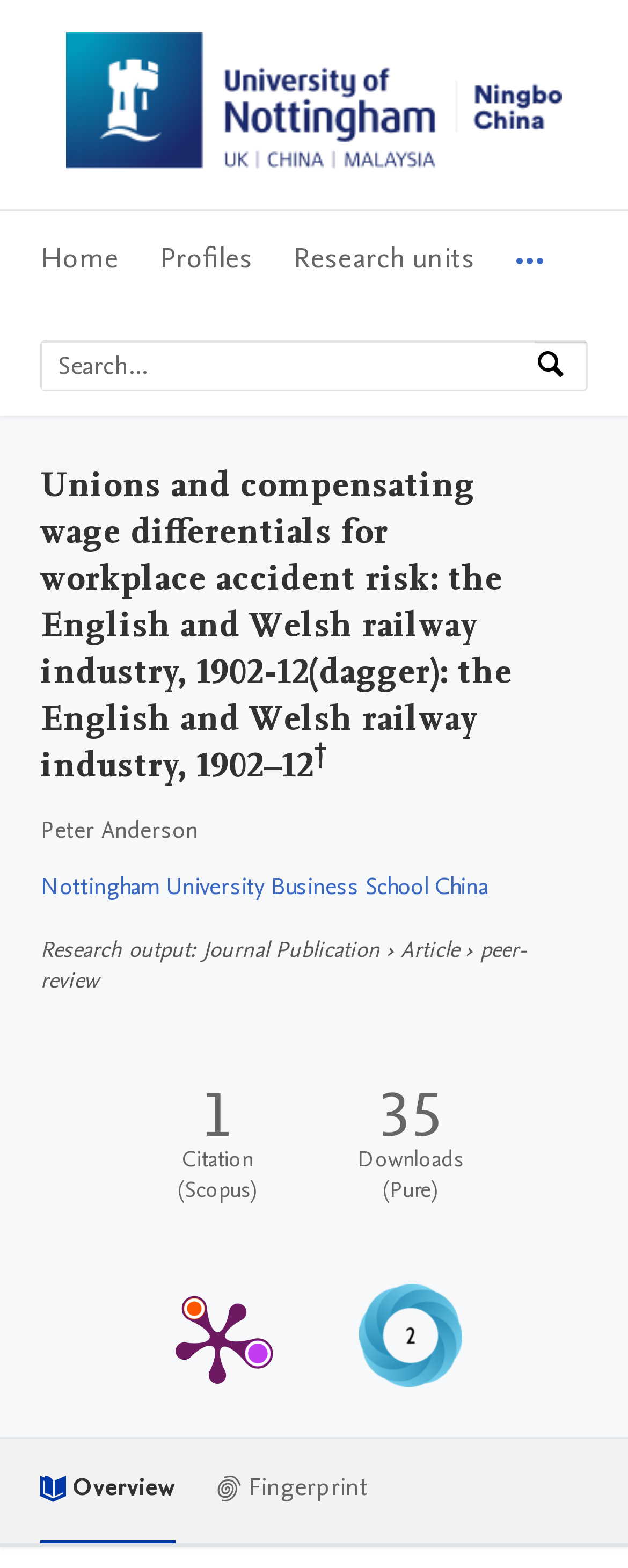Please specify the bounding box coordinates of the clickable region necessary for completing the following instruction: "Search by expertise, name or affiliation". The coordinates must consist of four float numbers between 0 and 1, i.e., [left, top, right, bottom].

[0.067, 0.217, 0.851, 0.248]